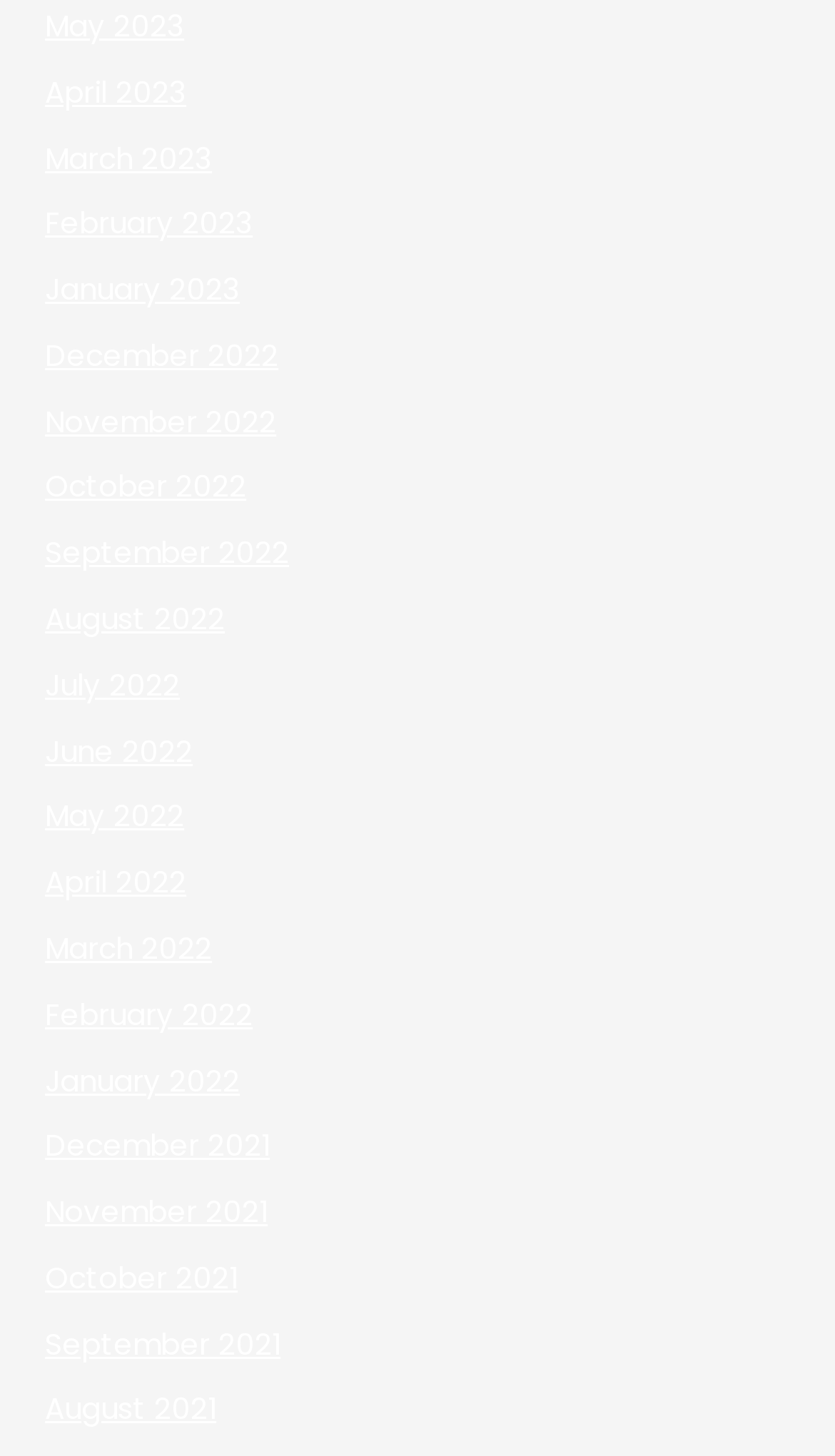Determine the bounding box coordinates of the clickable region to carry out the instruction: "View May 2023".

[0.054, 0.004, 0.221, 0.032]